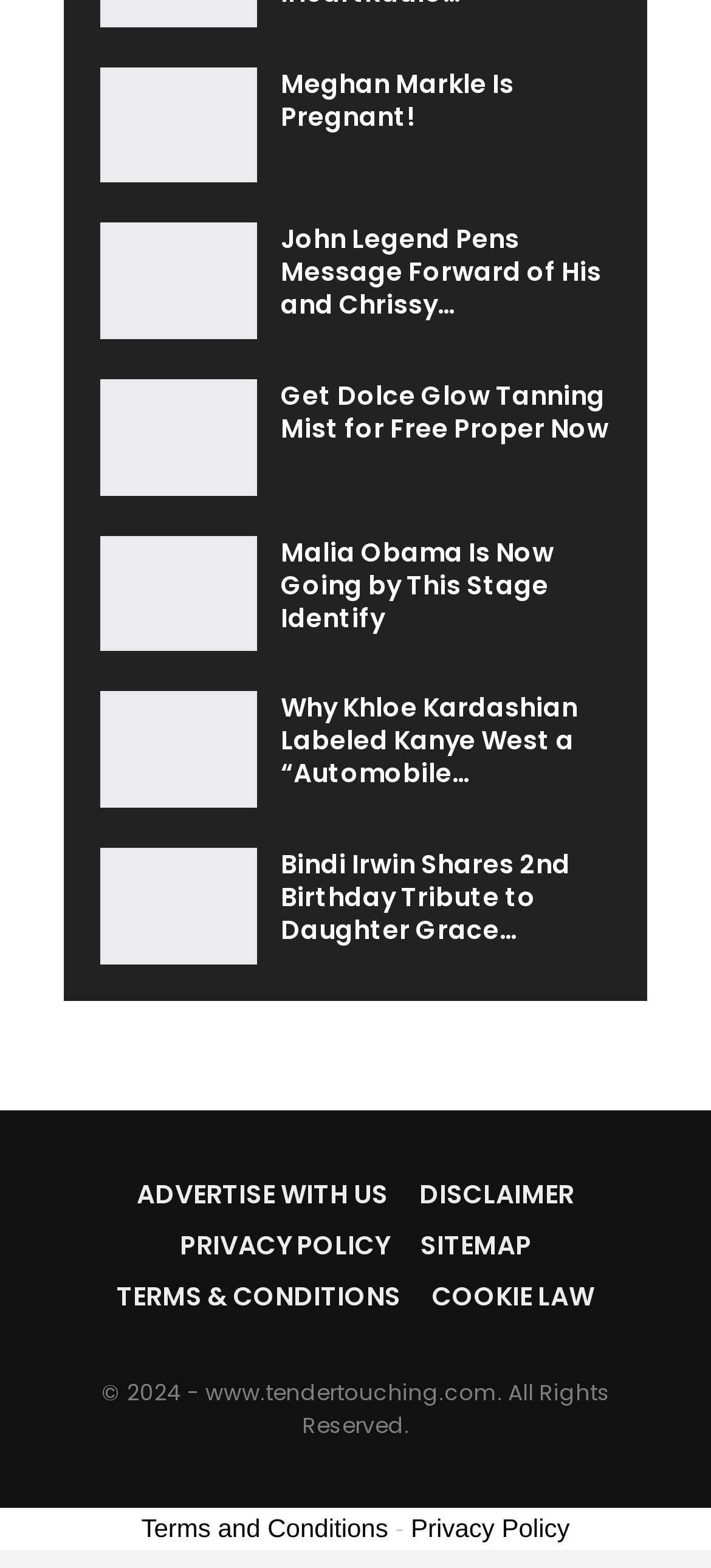Identify the coordinates of the bounding box for the element that must be clicked to accomplish the instruction: "Visit the page about Meghan Markle's pregnancy".

[0.395, 0.042, 0.723, 0.086]